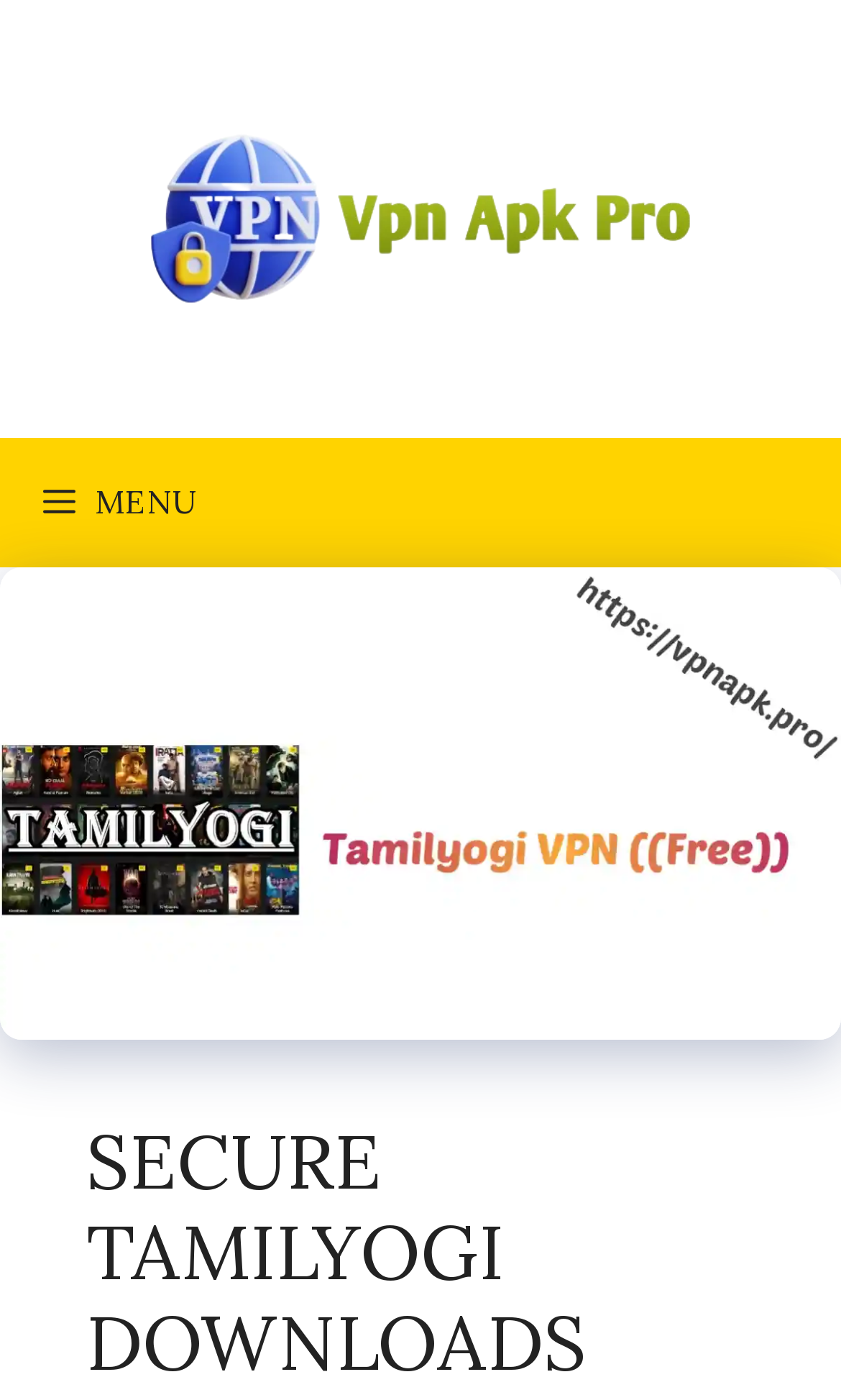Given the element description "parent_node: 専門知識、名前、または所属機関で検索 name="search" placeholder="検索..."" in the screenshot, predict the bounding box coordinates of that UI element.

None